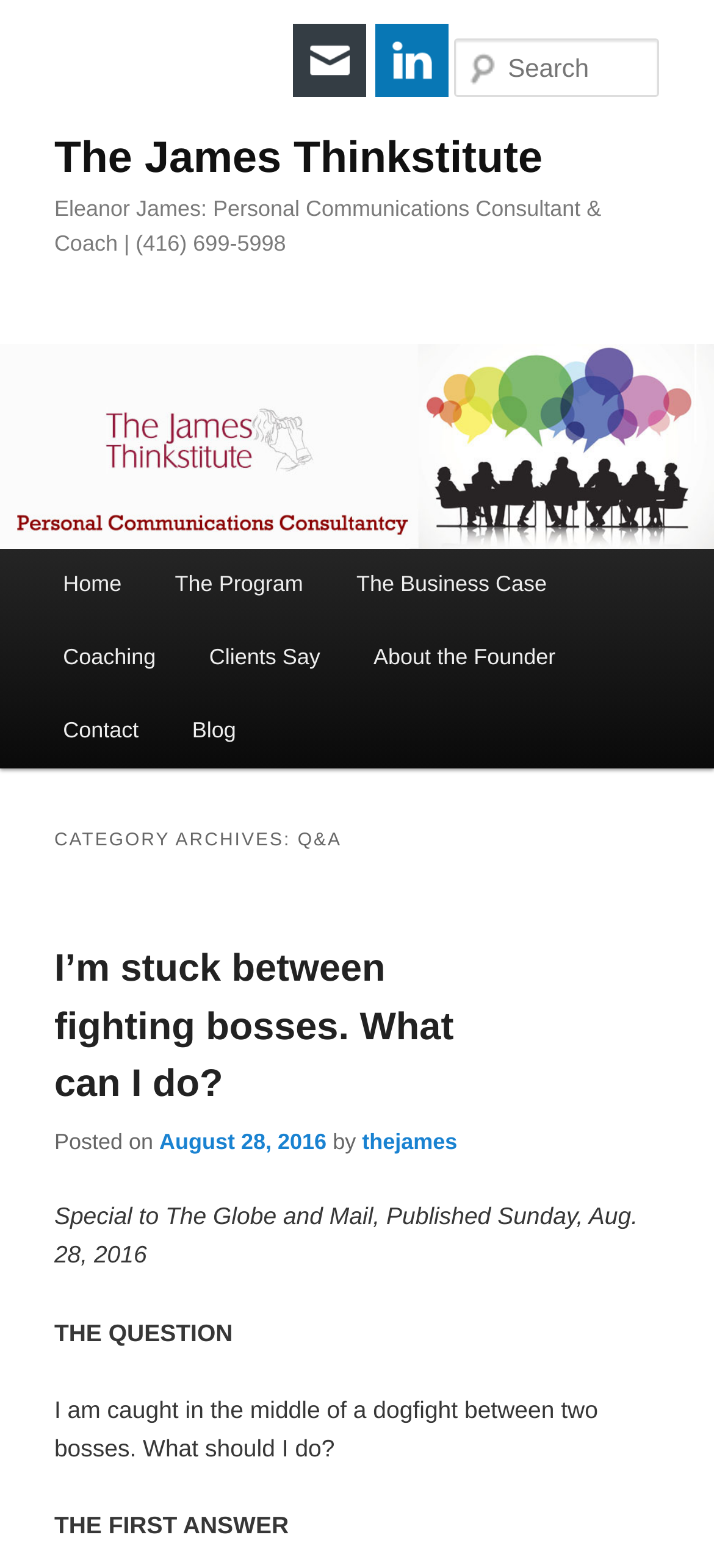Please find the bounding box coordinates (top-left x, top-left y, bottom-right x, bottom-right y) in the screenshot for the UI element described as follows: Coaching

[0.051, 0.397, 0.256, 0.444]